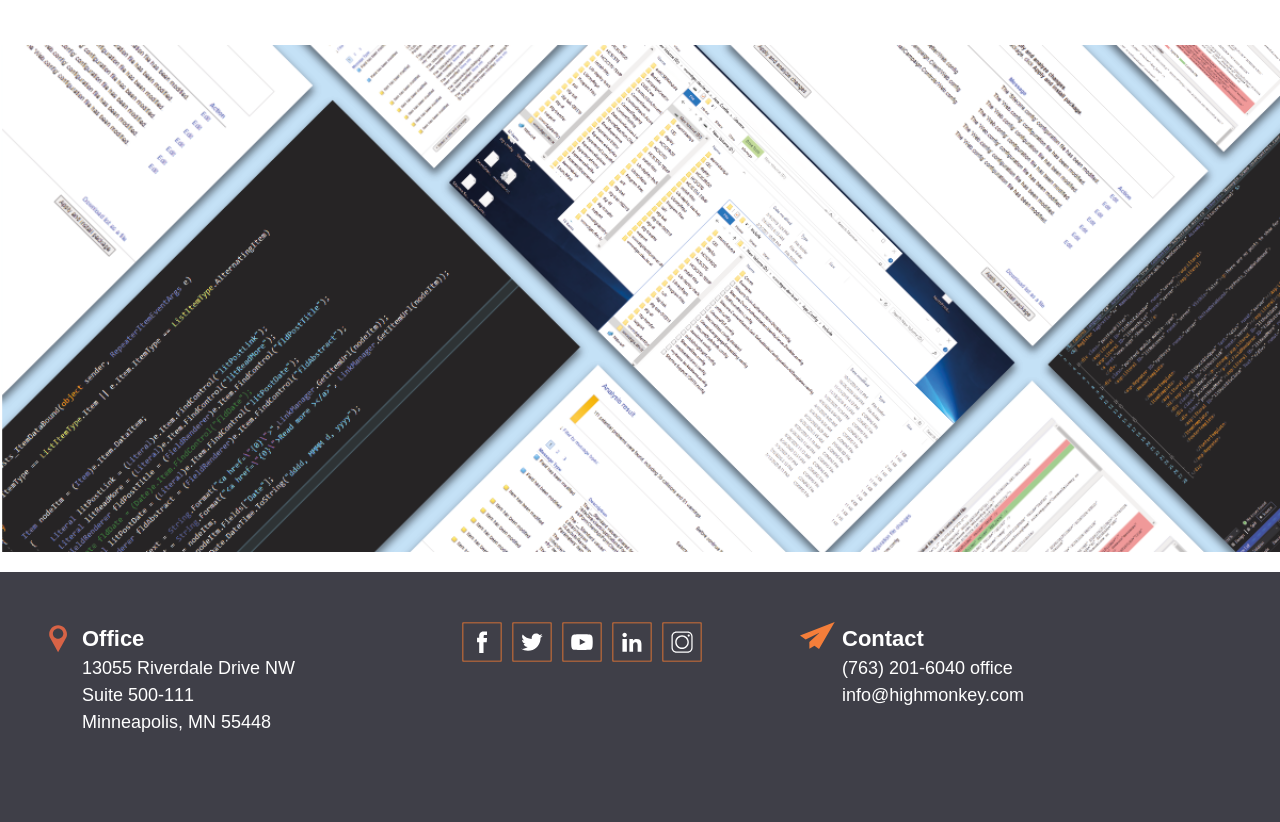What is the phone number?
Based on the visual content, answer with a single word or a brief phrase.

(763) 201-6040